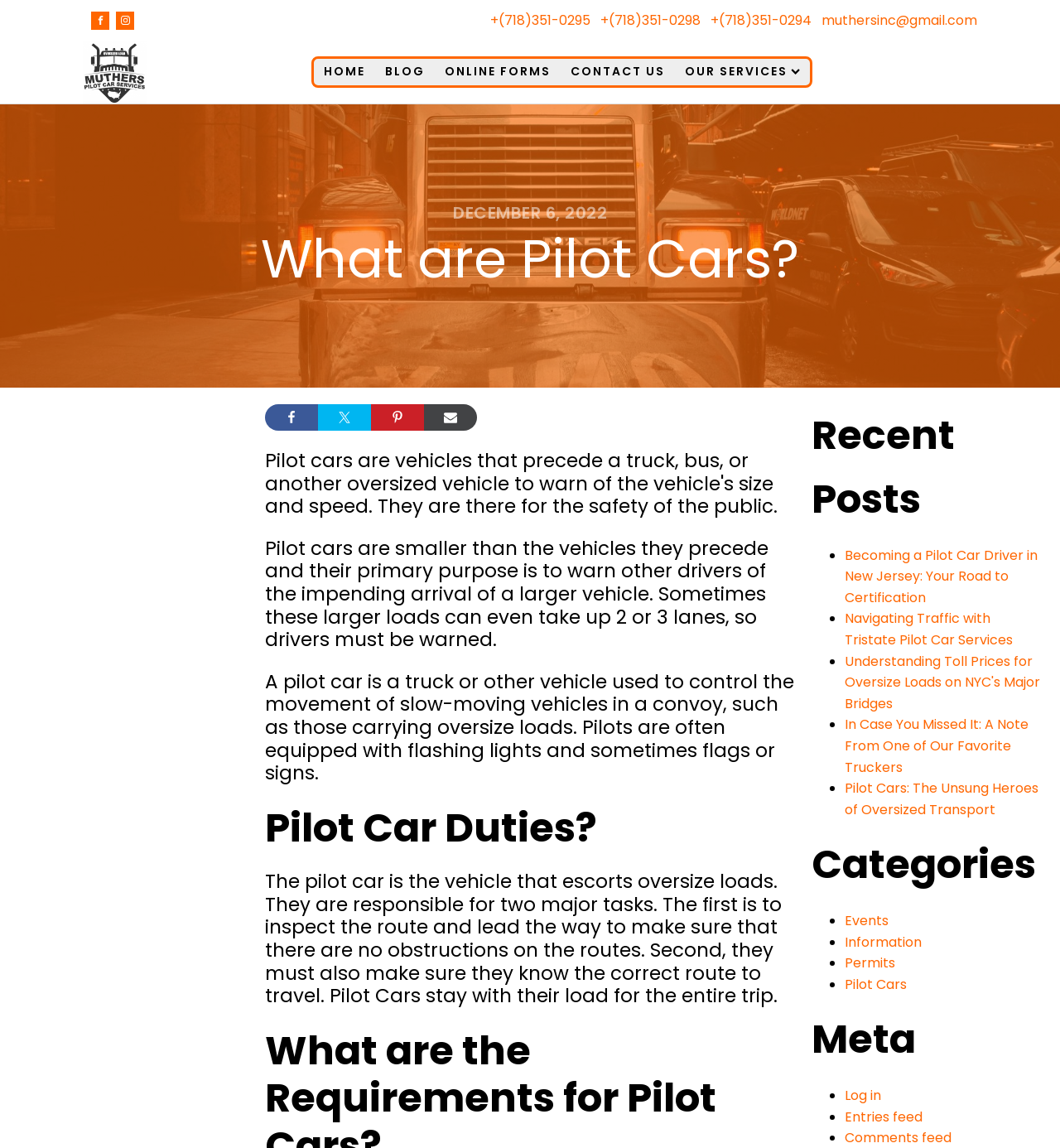Identify the bounding box of the UI element described as follows: "muthersinc@gmail.com". Provide the coordinates as four float numbers in the range of 0 to 1 [left, top, right, bottom].

[0.775, 0.01, 0.922, 0.026]